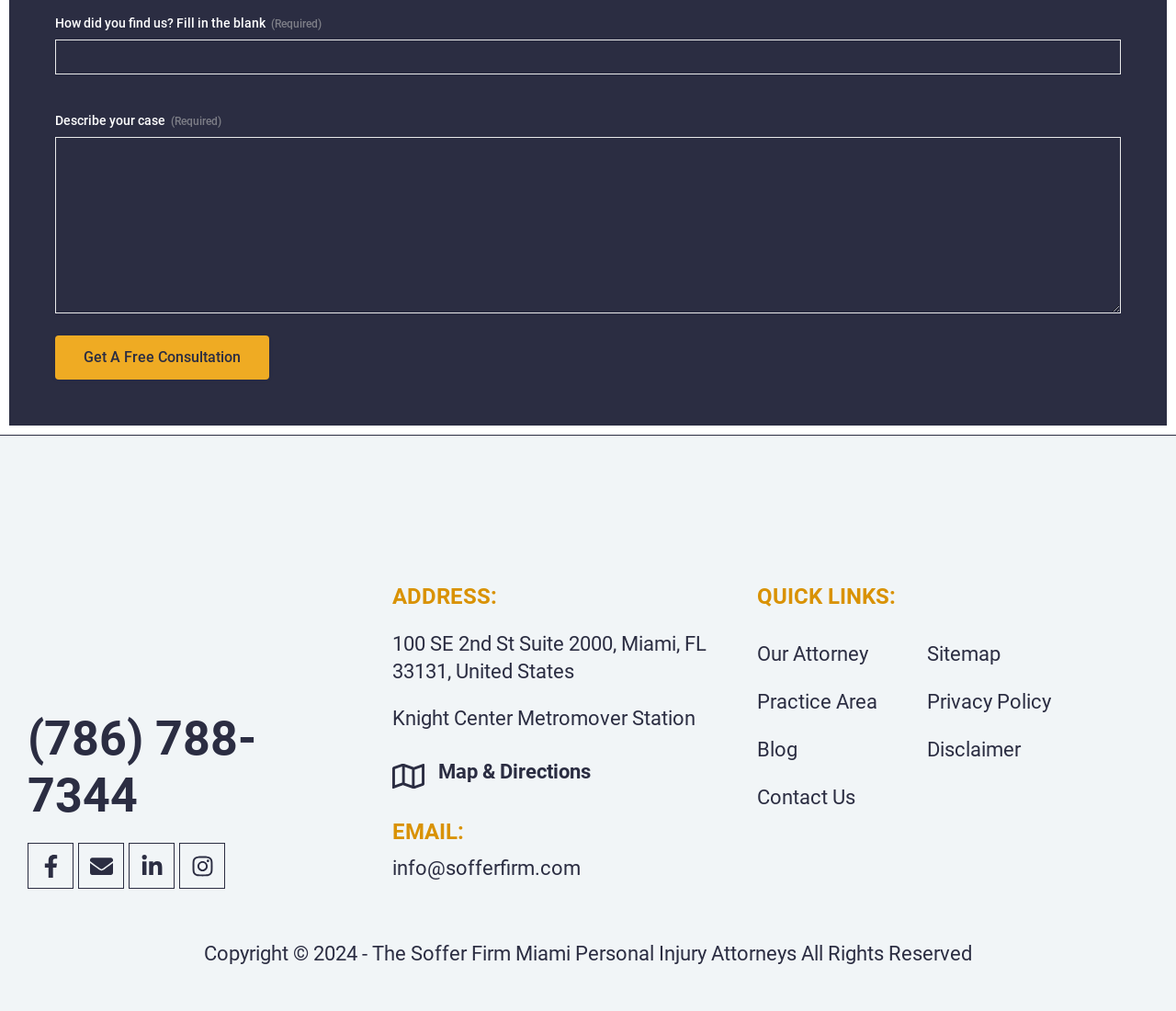Using the element description Blog, predict the bounding box coordinates for the UI element. Provide the coordinates in (top-left x, top-left y, bottom-right x, bottom-right y) format with values ranging from 0 to 1.

[0.643, 0.718, 0.746, 0.765]